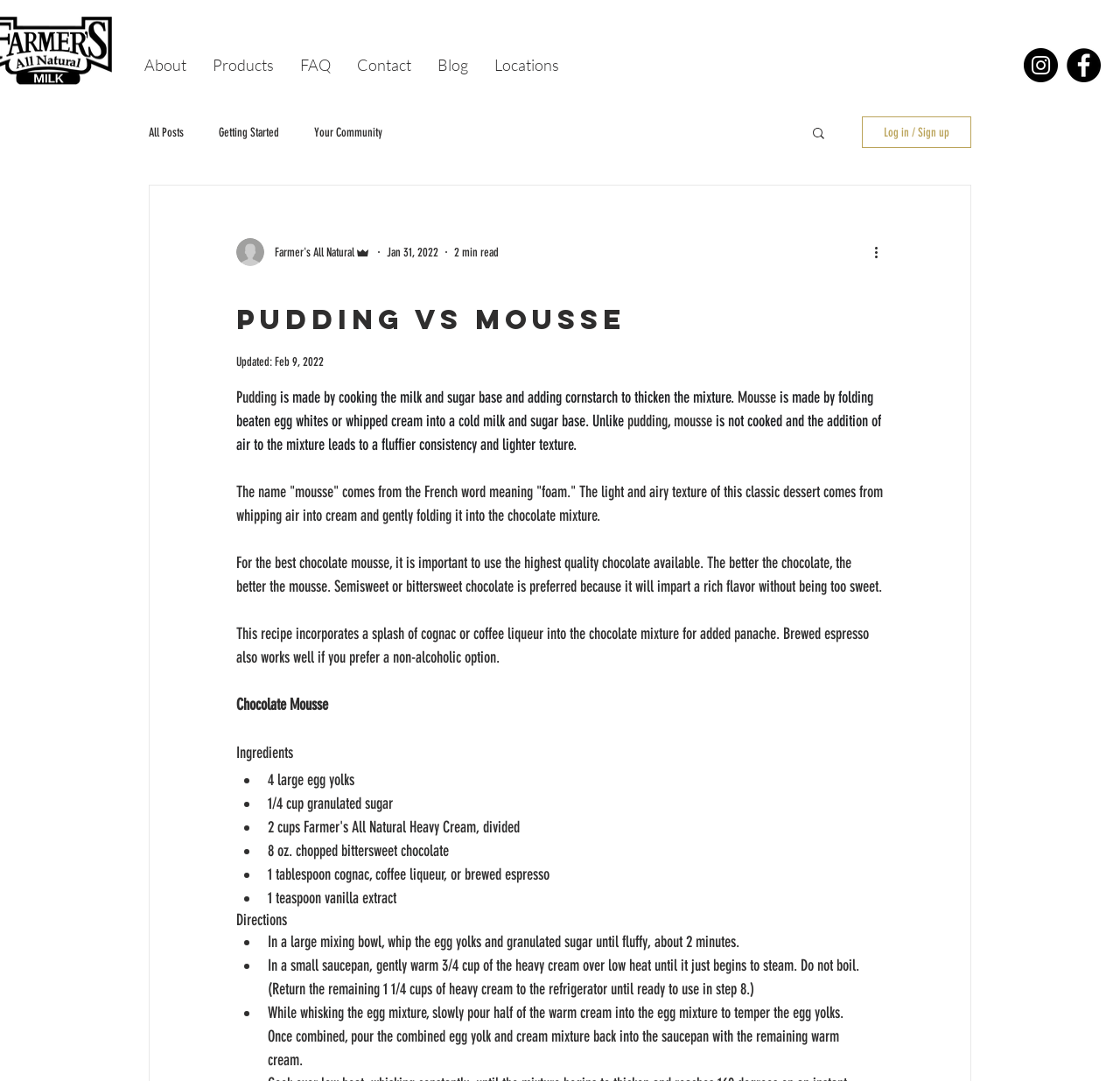Locate the UI element described by Jun 6, 2024Jun 6, 2024 and provide its bounding box coordinates. Use the format (top-left x, top-left y, bottom-right x, bottom-right y) with all values as floating point numbers between 0 and 1.

None